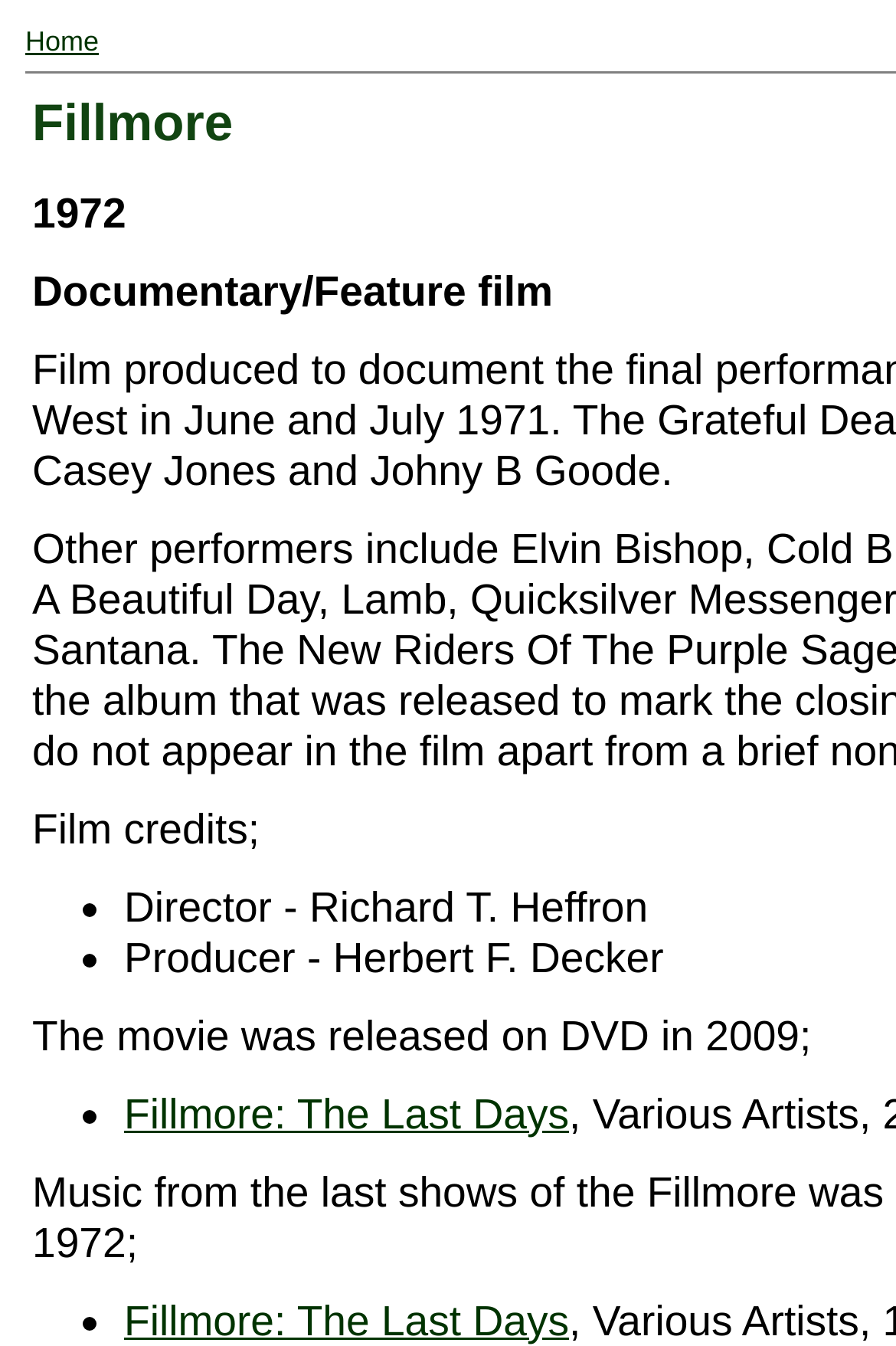Use a single word or phrase to answer the question: How many list markers are present on the webpage?

4